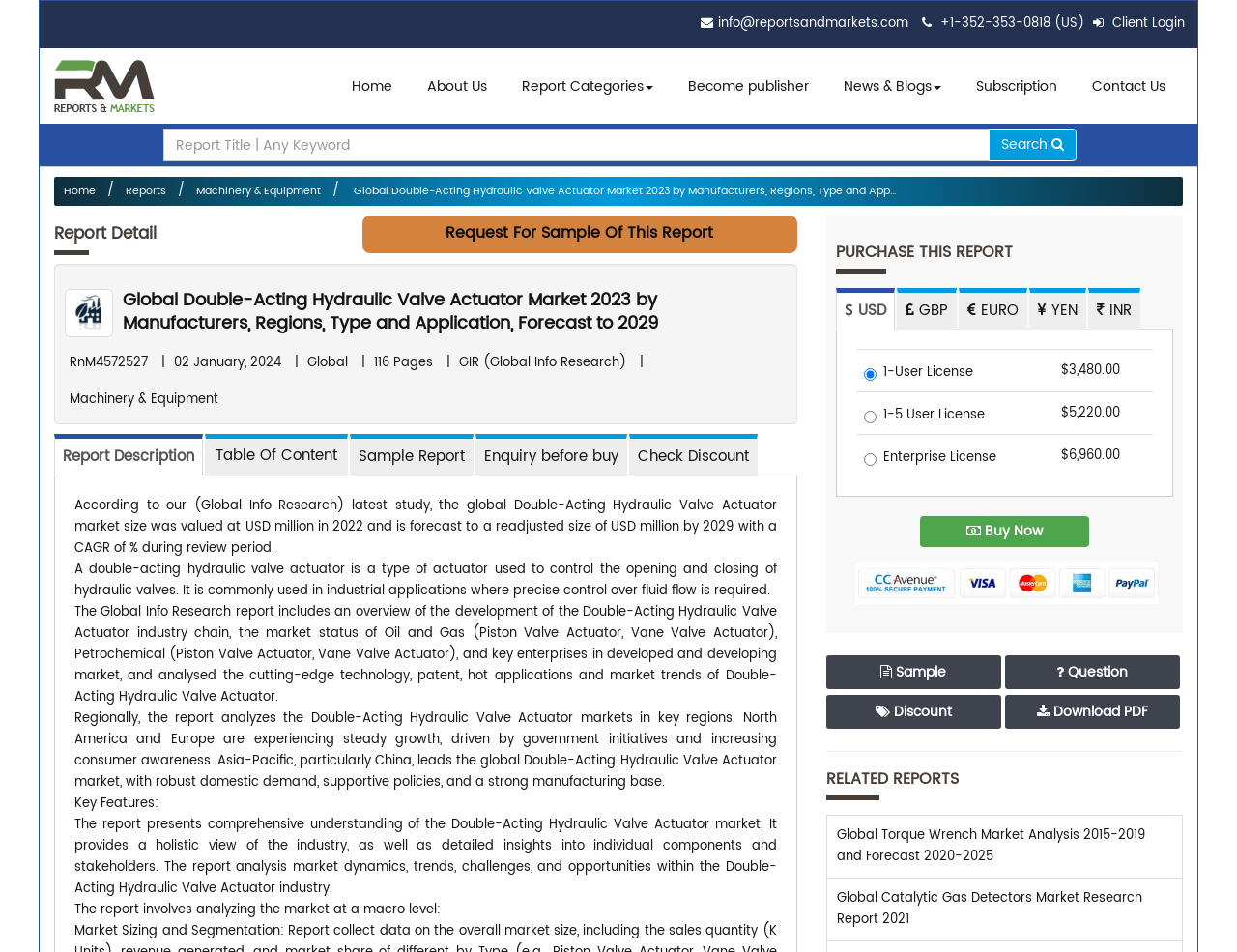What is the report title?
Answer the question with a single word or phrase by looking at the picture.

Global Double-Acting Hydraulic Valve Actuator Market 2023